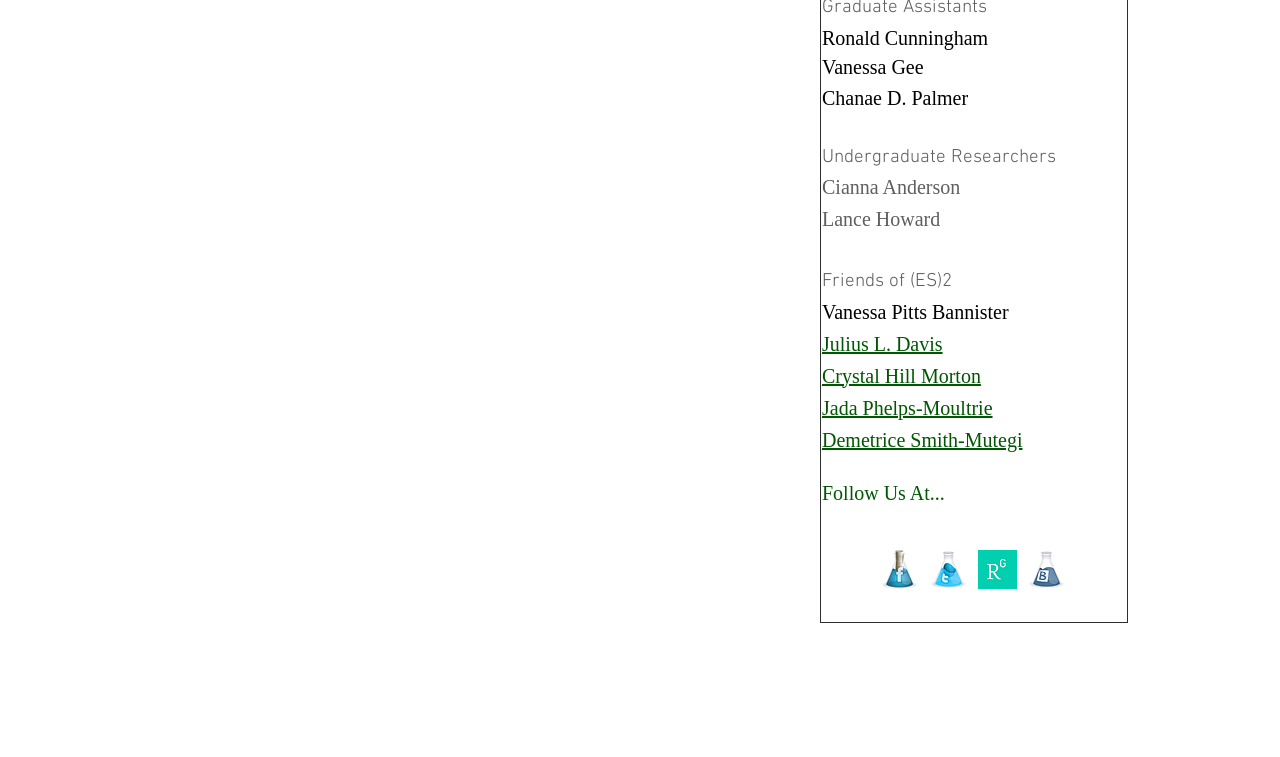Using the given element description, provide the bounding box coordinates (top-left x, top-left y, bottom-right x, bottom-right y) for the corresponding UI element in the screenshot: aria-label="vkontakte"

[0.802, 0.727, 0.833, 0.778]